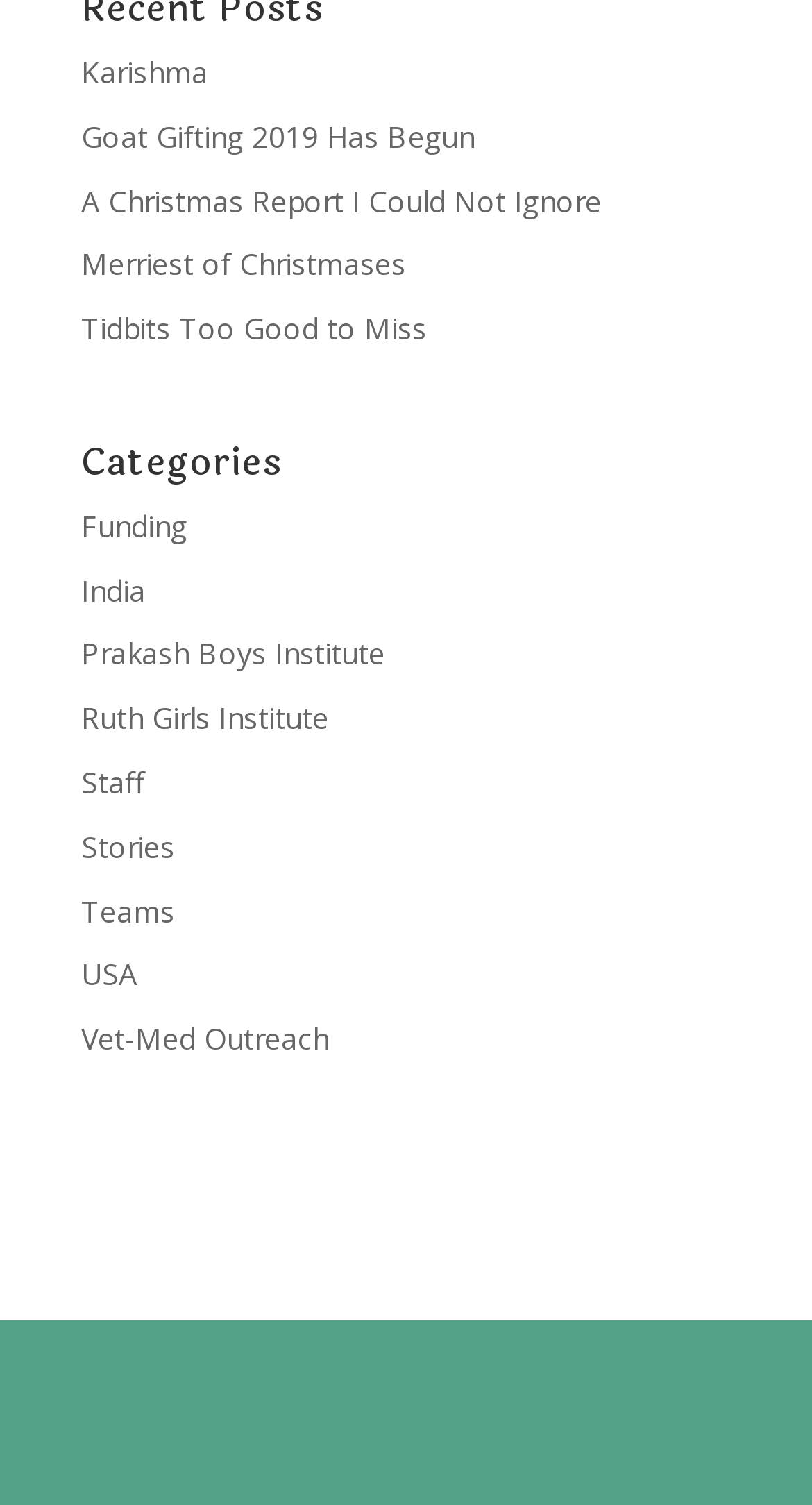Pinpoint the bounding box coordinates of the element that must be clicked to accomplish the following instruction: "Explore the 'Vet-Med Outreach' section". The coordinates should be in the format of four float numbers between 0 and 1, i.e., [left, top, right, bottom].

[0.1, 0.677, 0.405, 0.703]